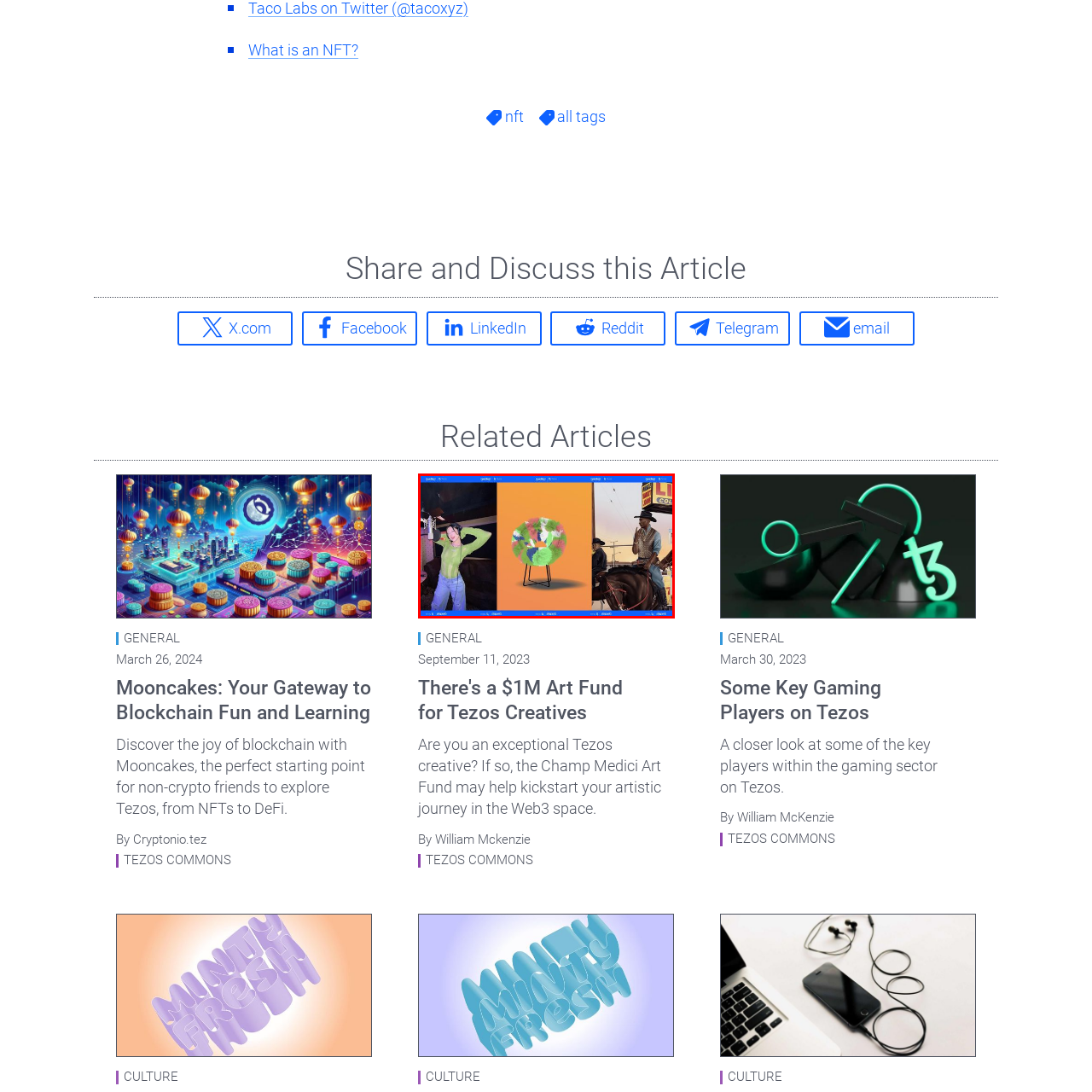Inspect the area within the red bounding box and elaborate on the following question with a detailed answer using the image as your reference: What is the background color of the central artwork?

The central piece is a colorful abstract sculpture or digital art piece displayed on a stand, featuring an array of greens, pinks, and other vibrant hues against a bright orange background.